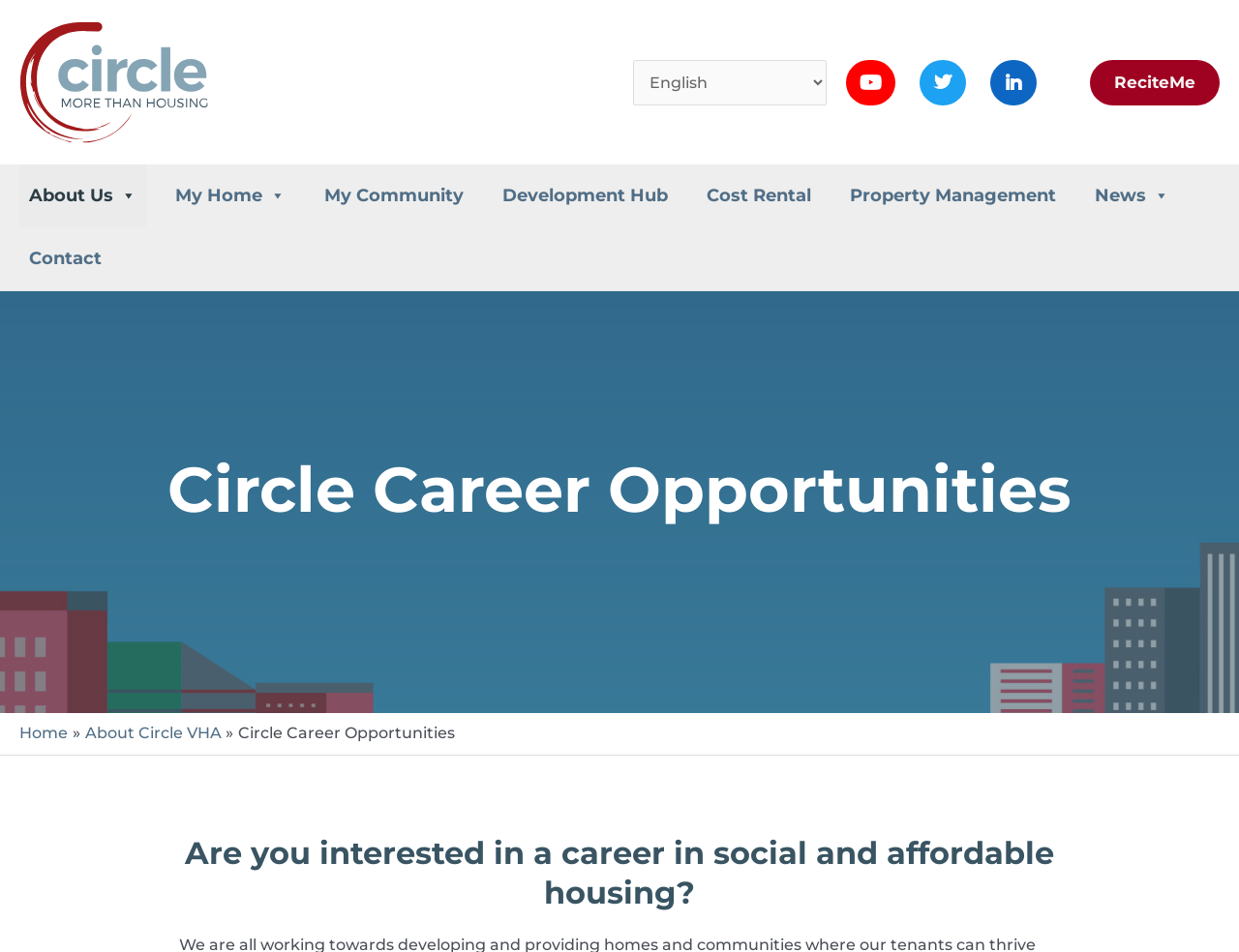Specify the bounding box coordinates of the region I need to click to perform the following instruction: "Click the 'Sign in' button". The coordinates must be four float numbers in the range of 0 to 1, i.e., [left, top, right, bottom].

None